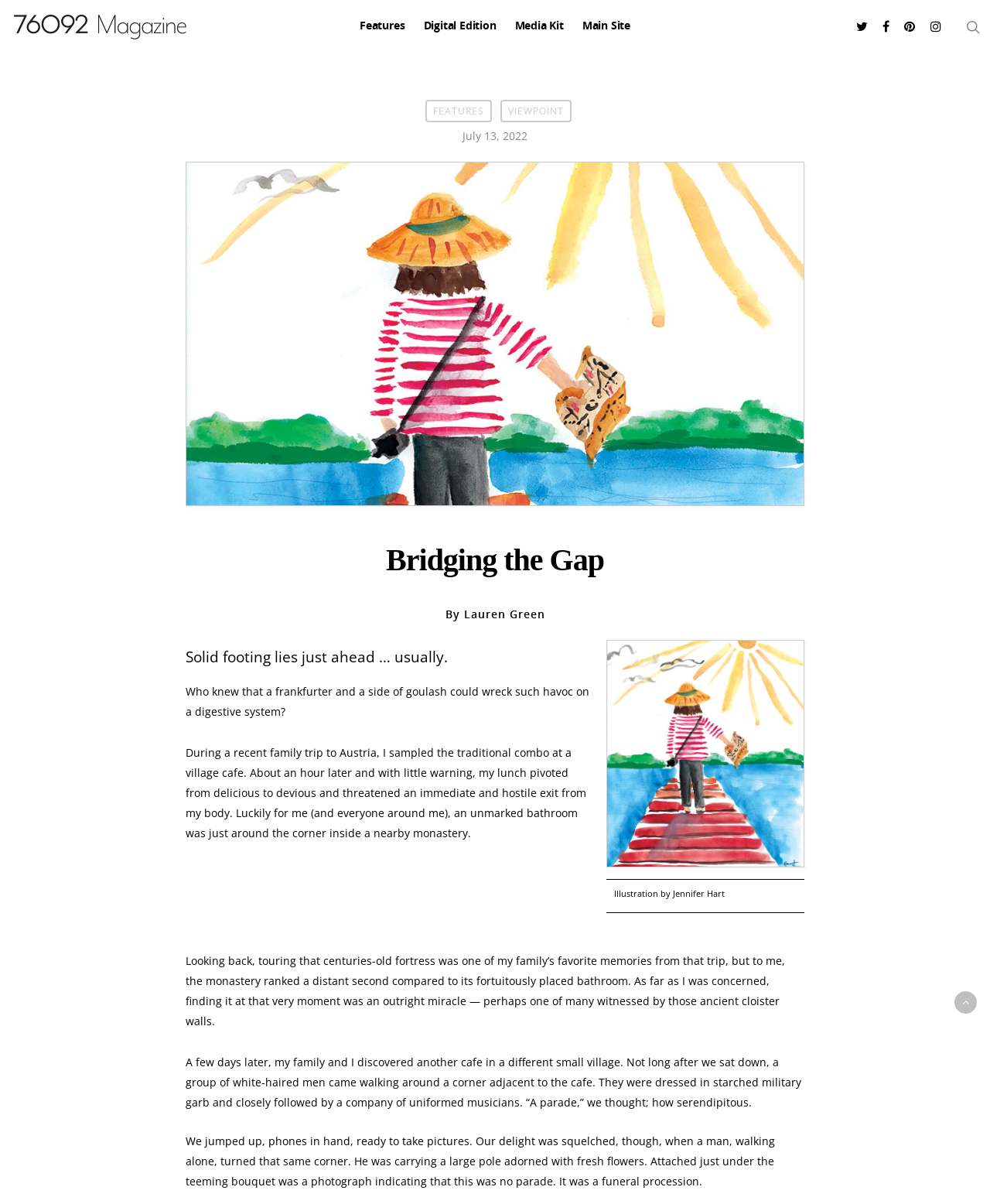Find and provide the bounding box coordinates for the UI element described here: "Features". The coordinates should be given as four float numbers between 0 and 1: [left, top, right, bottom].

[0.363, 0.006, 0.409, 0.04]